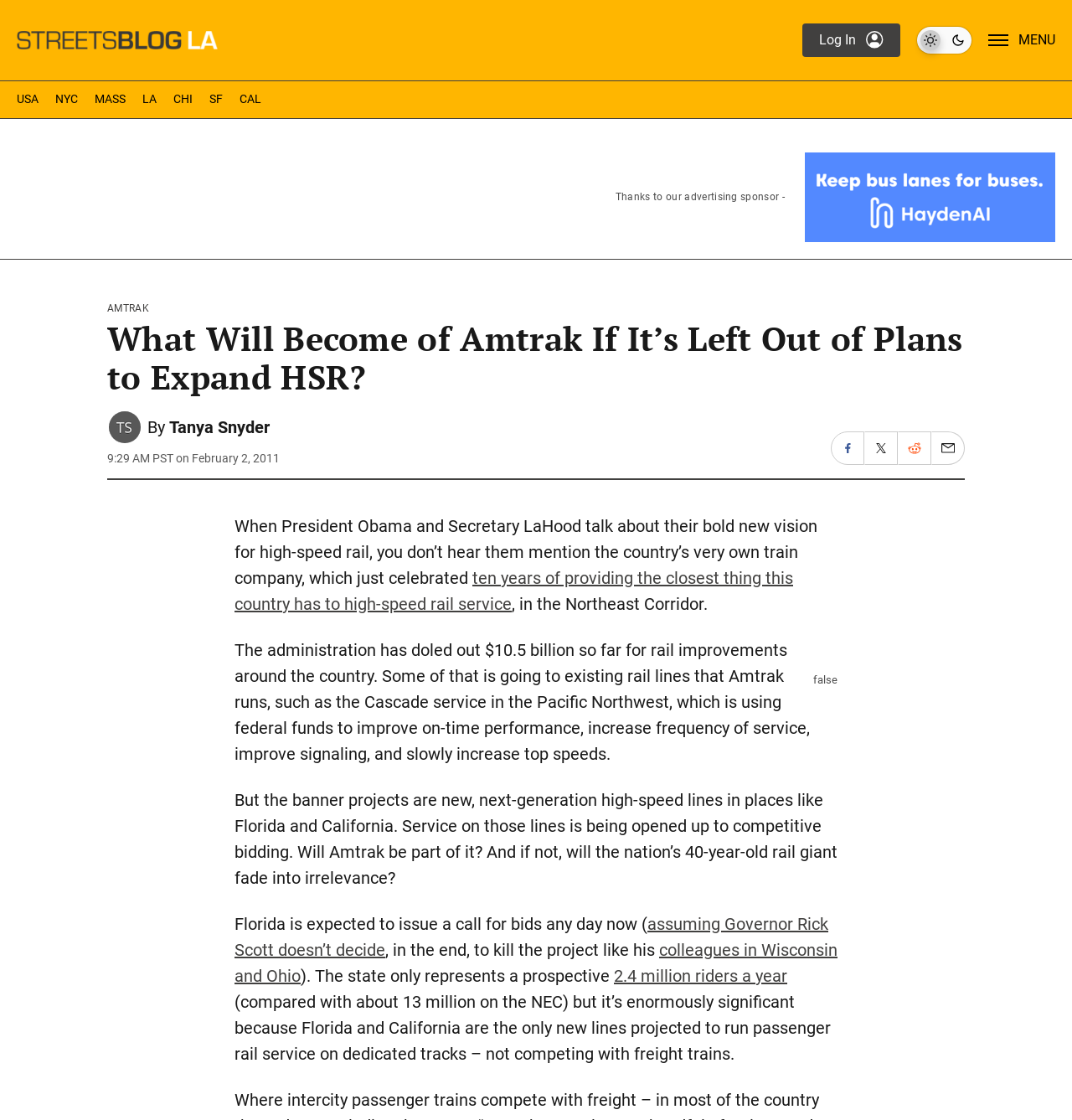Who wrote the article?
Answer with a single word or phrase, using the screenshot for reference.

Tanya Snyder